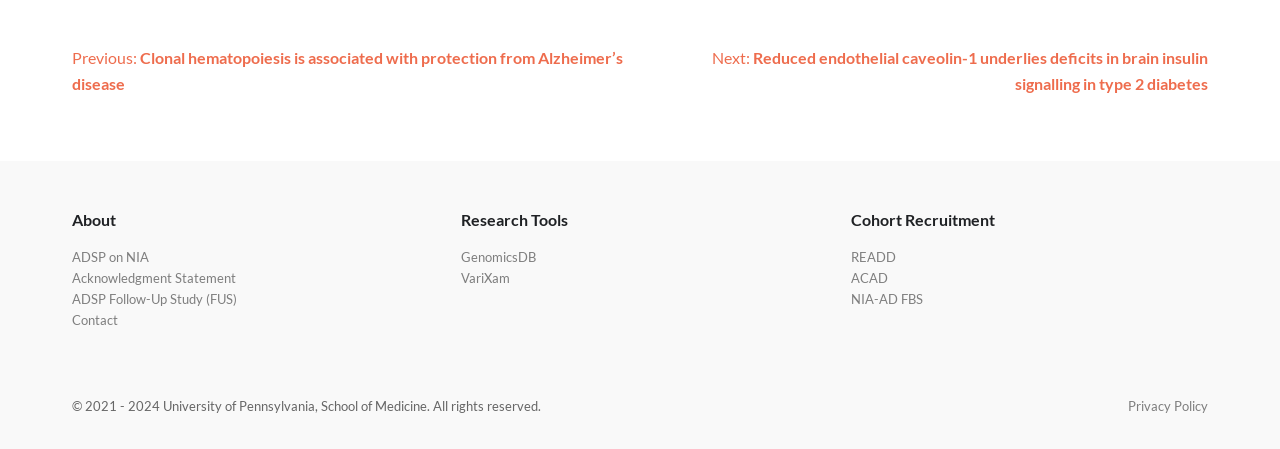Given the description of a UI element: "Walkabout in Fuquay-Varina", identify the bounding box coordinates of the matching element in the webpage screenshot.

None